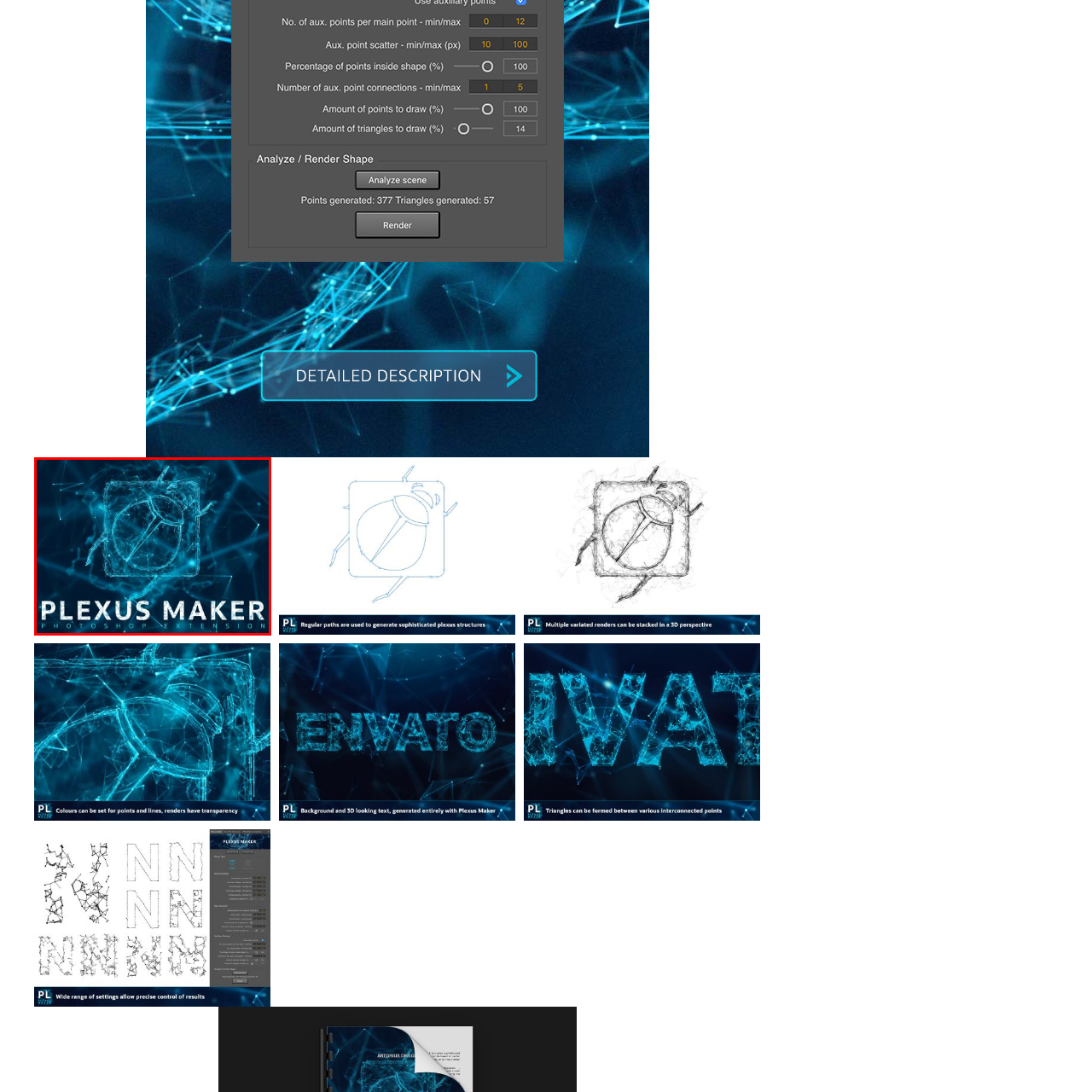Analyze and describe the image content within the red perimeter in detail.

The image showcases a visually striking representation of the "Plexus Maker" Photoshop extension. Central to the design is an abstract graphic that appears to be a translucent icon, surrounded by a glowing blue and teal network of interconnected lines and particles, evoking a sense of digital innovation and creativity. Beneath this graphic, the bold text "PLEXUS MAKER" is prominently displayed in a modern font, conveying the name of the extension. The additional text "PHOTOSHOP EXTENSION" is set in a smaller size, indicating the functionality of the tool tailored for Photoshop users. The overall aesthetic combines technology with an artistic flair, suggesting that the extension facilitates the creation of complex visual effects and designs within the Photoshop environment.